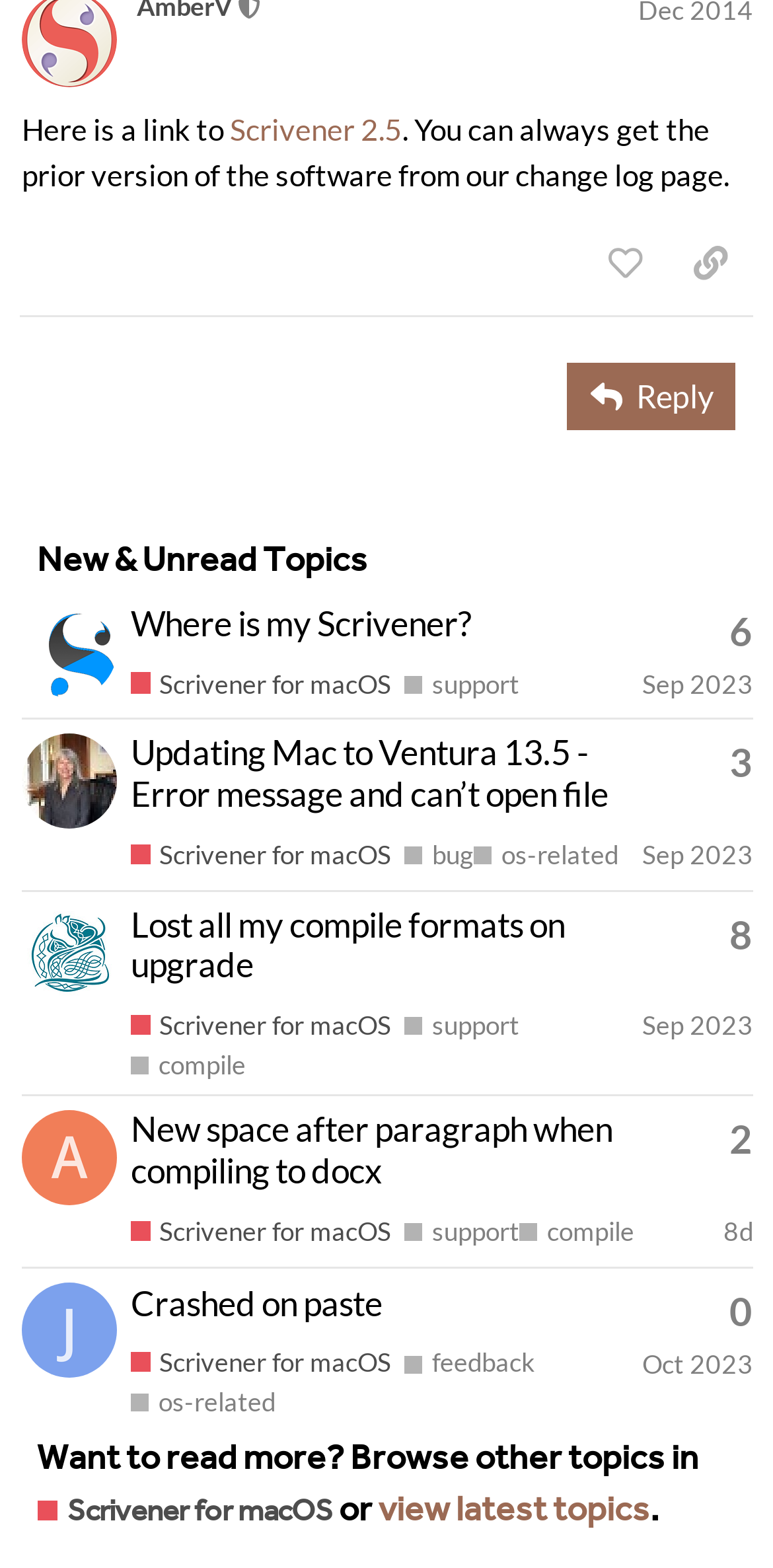Bounding box coordinates are specified in the format (top-left x, top-left y, bottom-right x, bottom-right y). All values are floating point numbers bounded between 0 and 1. Please provide the bounding box coordinate of the region this sentence describes: Scrivener for macOS

[0.048, 0.951, 0.43, 0.98]